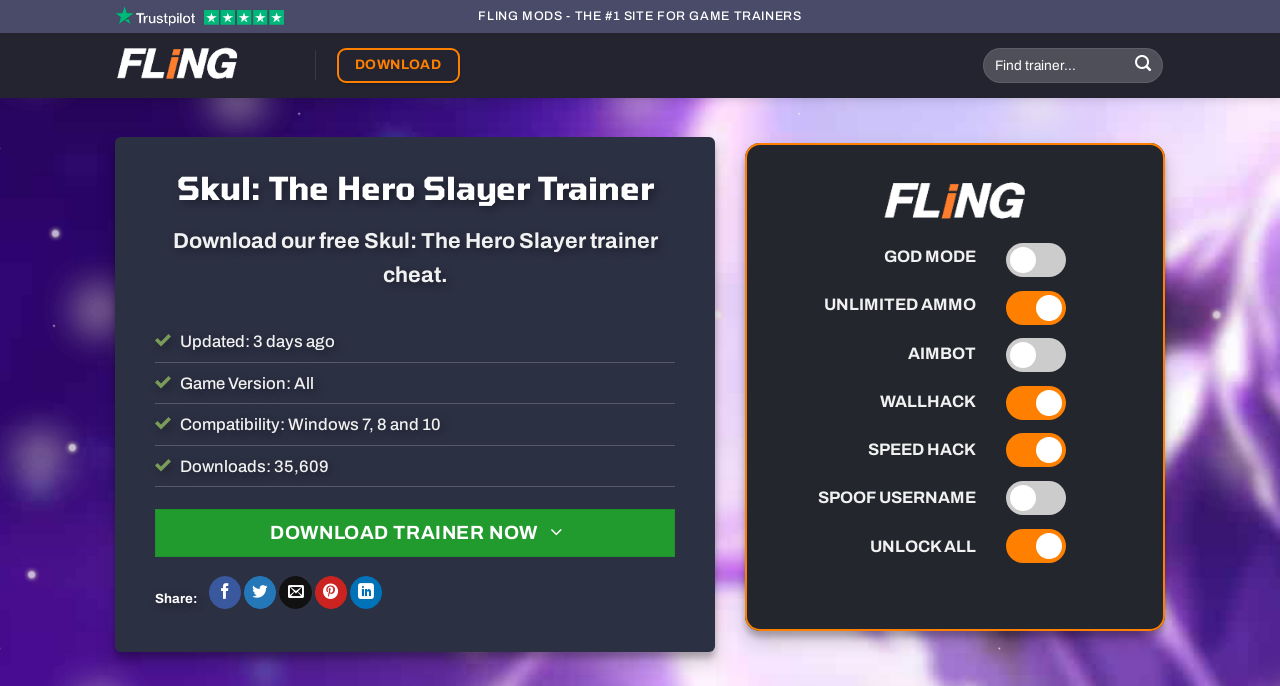Using the provided description aria-label="Submit", find the bounding box coordinates for the UI element. Provide the coordinates in (top-left x, top-left y, bottom-right x, bottom-right y) format, ensuring all values are between 0 and 1.

[0.88, 0.07, 0.907, 0.121]